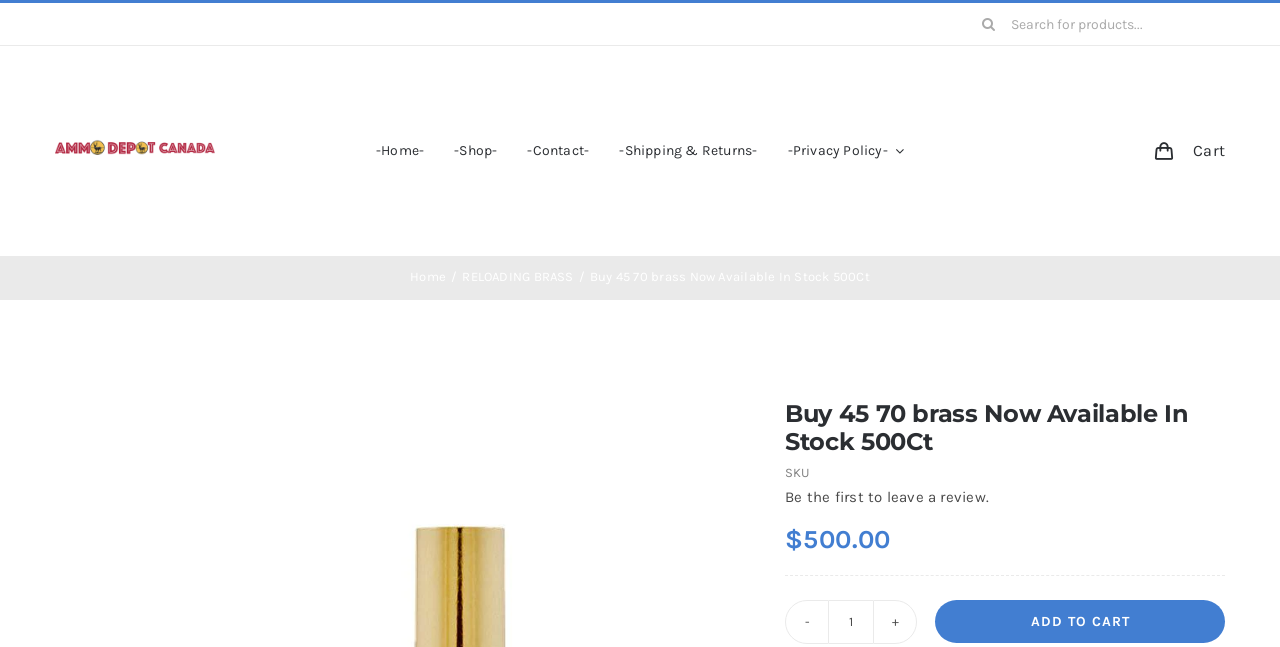Pinpoint the bounding box coordinates of the element you need to click to execute the following instruction: "Go to 'Home' page". The bounding box should be represented by four float numbers between 0 and 1, in the format [left, top, right, bottom].

[0.32, 0.416, 0.348, 0.44]